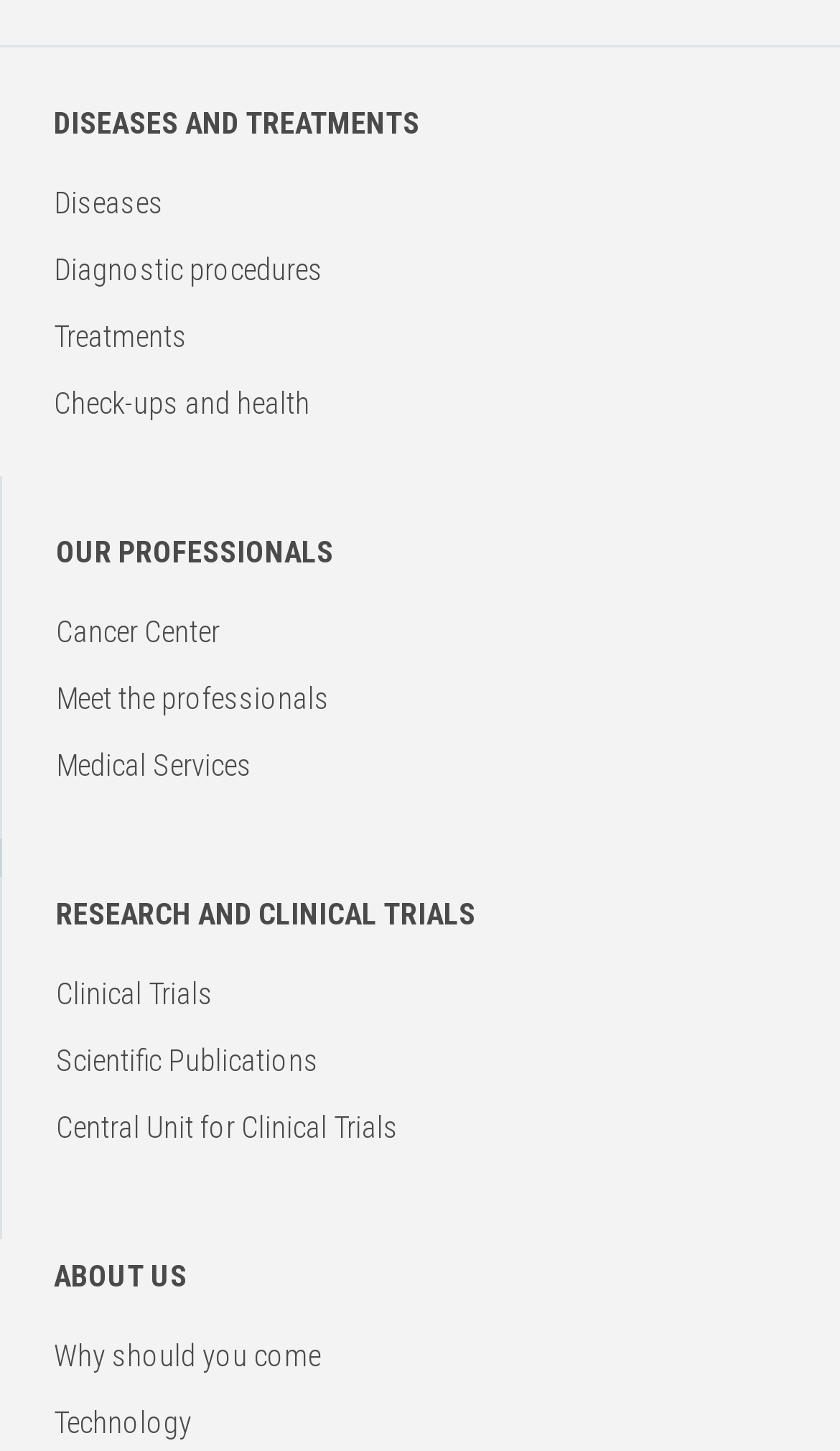Please answer the following query using a single word or phrase: 
How many links are under the 'OUR PROFESSIONALS' category?

3